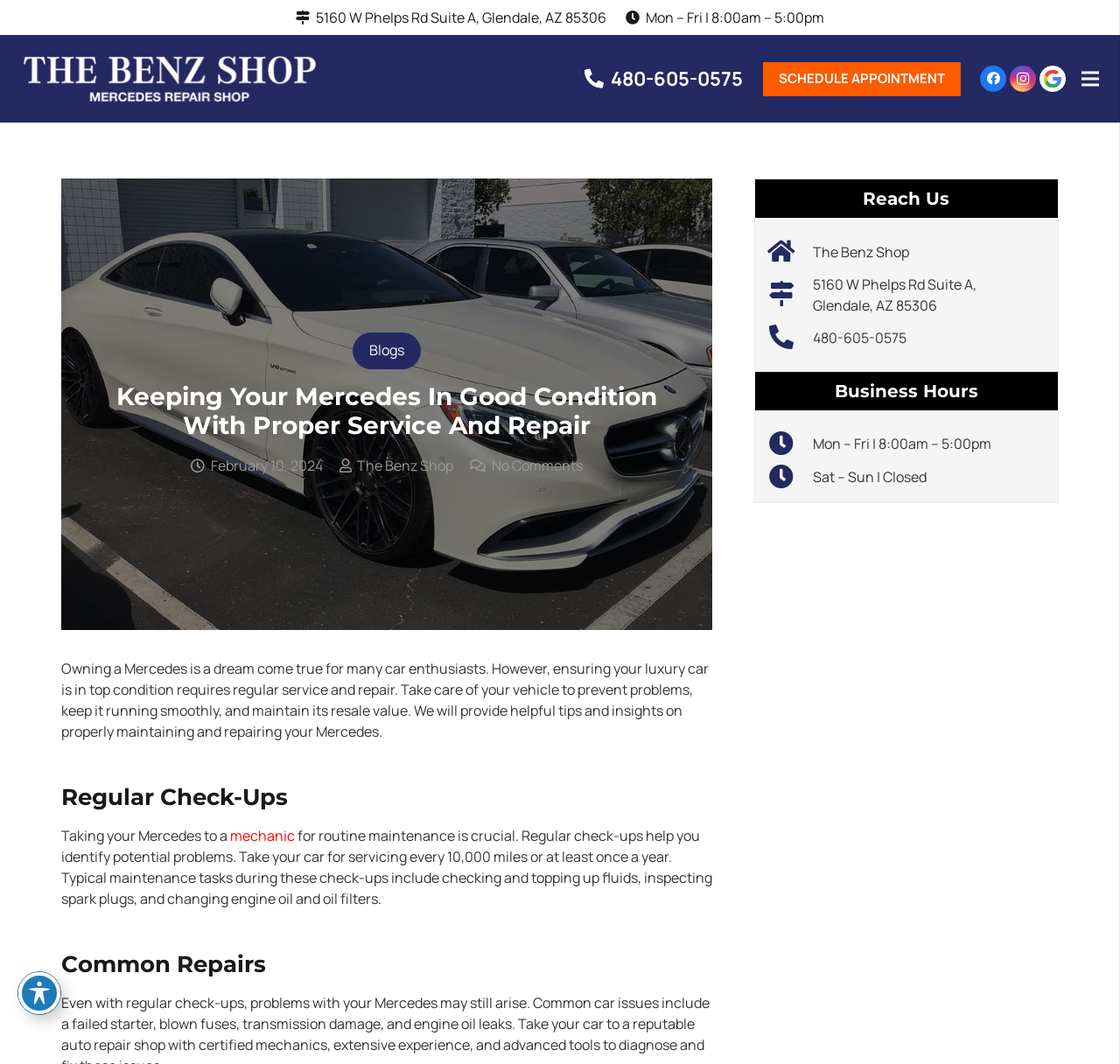Give a concise answer of one word or phrase to the question: 
What is the purpose of regular check-ups for a Mercedes?

To identify potential problems